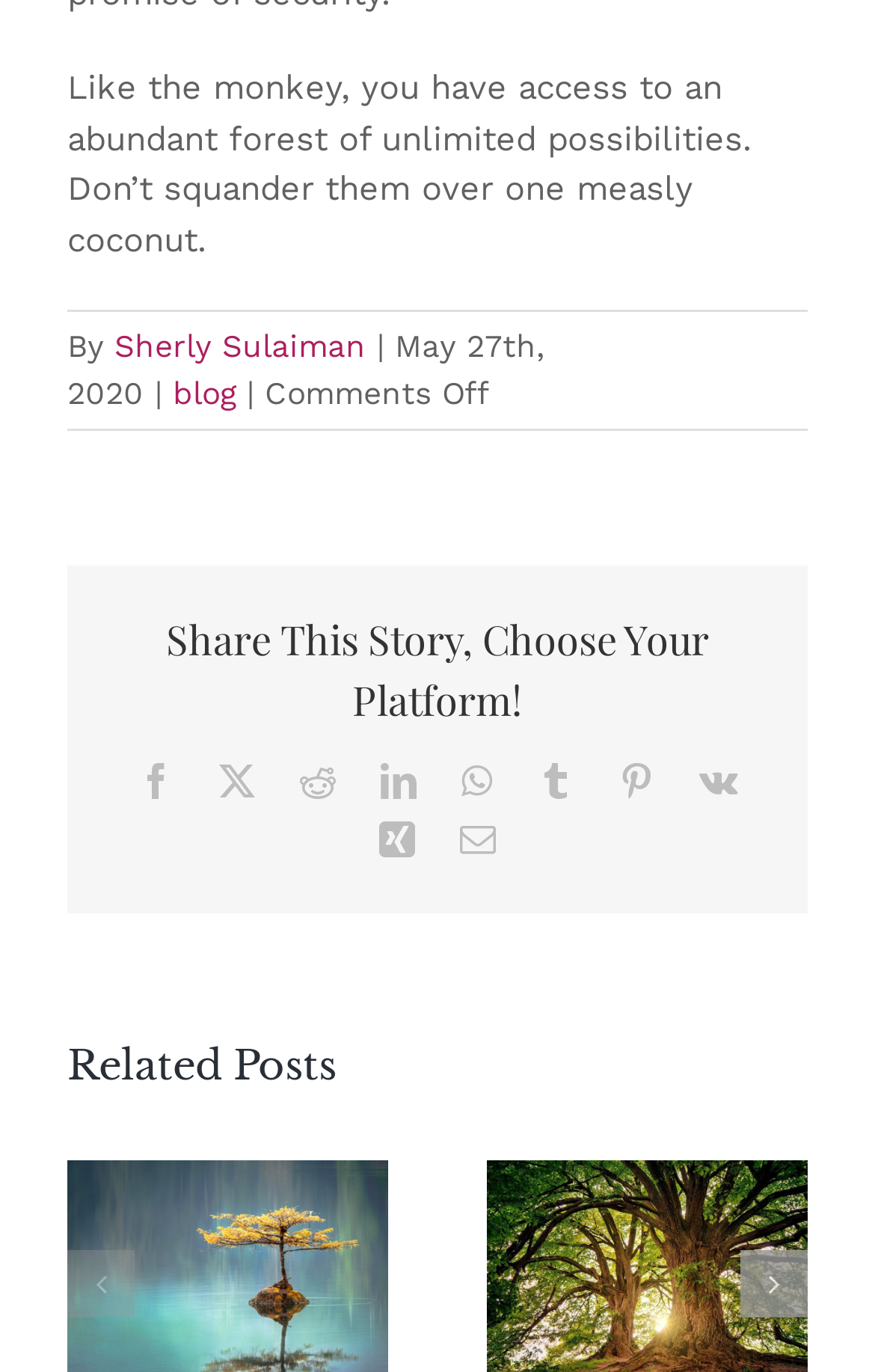Based on the visual content of the image, answer the question thoroughly: How many social media platforms are available for sharing?

There are 9 social media platforms available for sharing, including Facebook, X, Reddit, LinkedIn, WhatsApp, Tumblr, Pinterest, Vk, and Xing, which are located in the middle of the webpage.